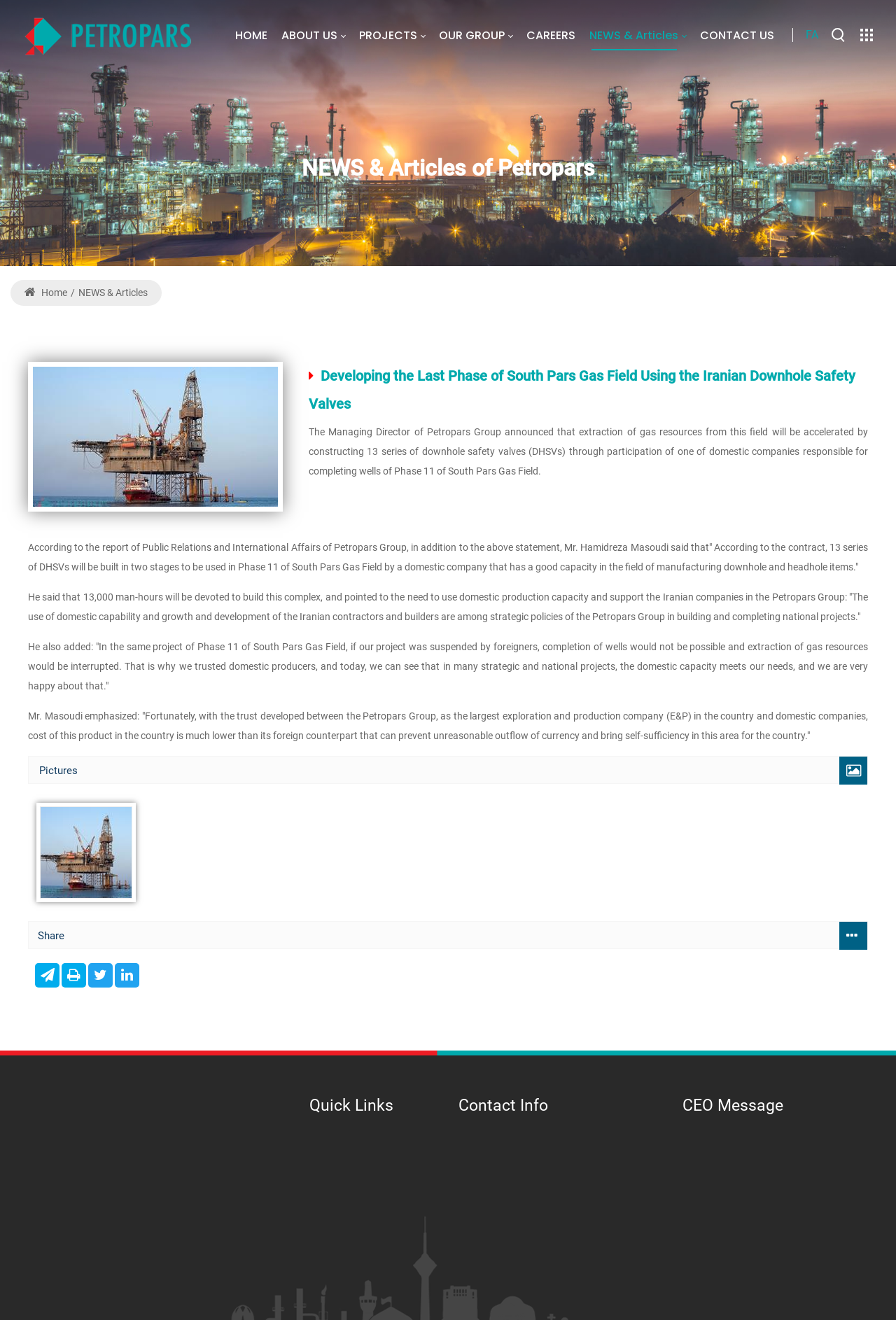Indicate the bounding box coordinates of the element that must be clicked to execute the instruction: "Share the article". The coordinates should be given as four float numbers between 0 and 1, i.e., [left, top, right, bottom].

[0.042, 0.704, 0.072, 0.714]